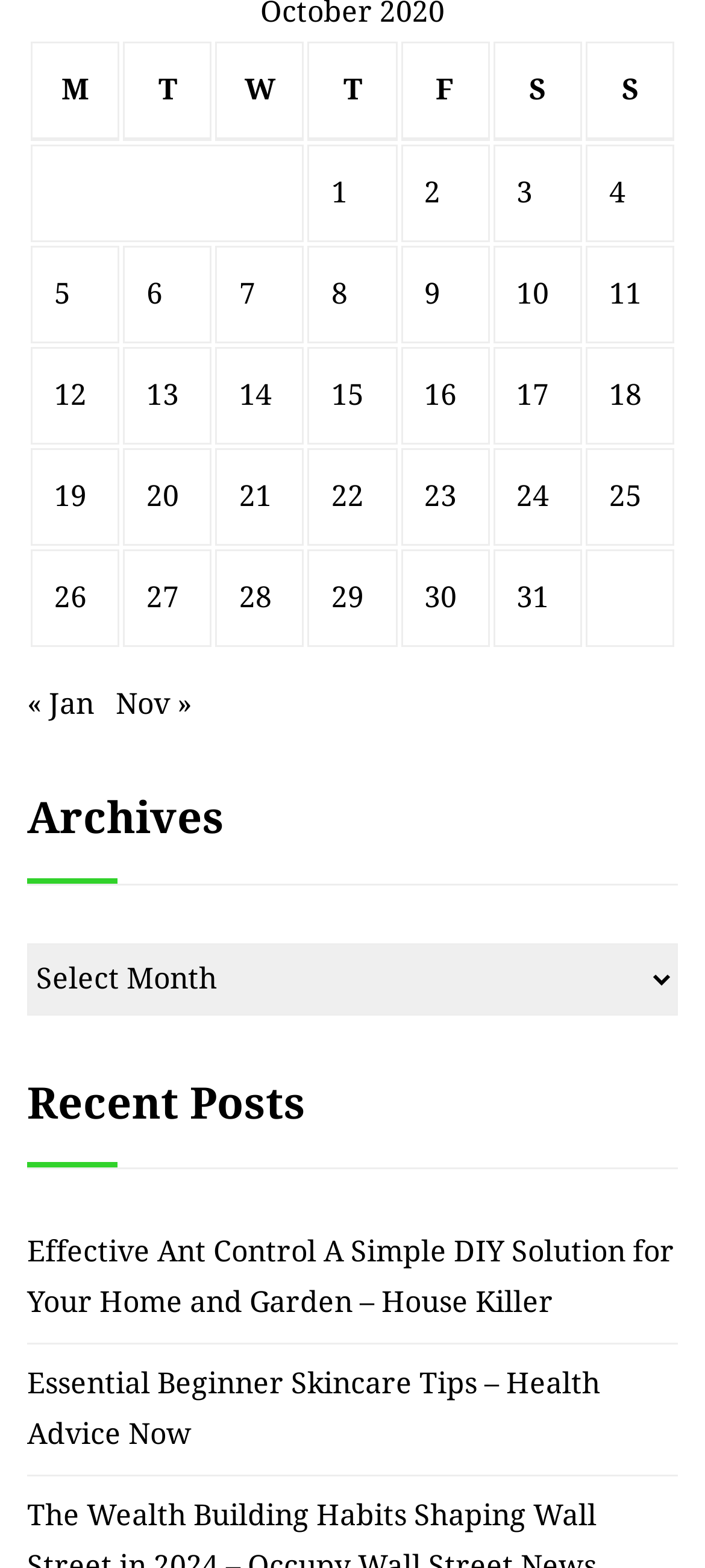Provide your answer to the question using just one word or phrase: What is the last day of the month in the grid?

31